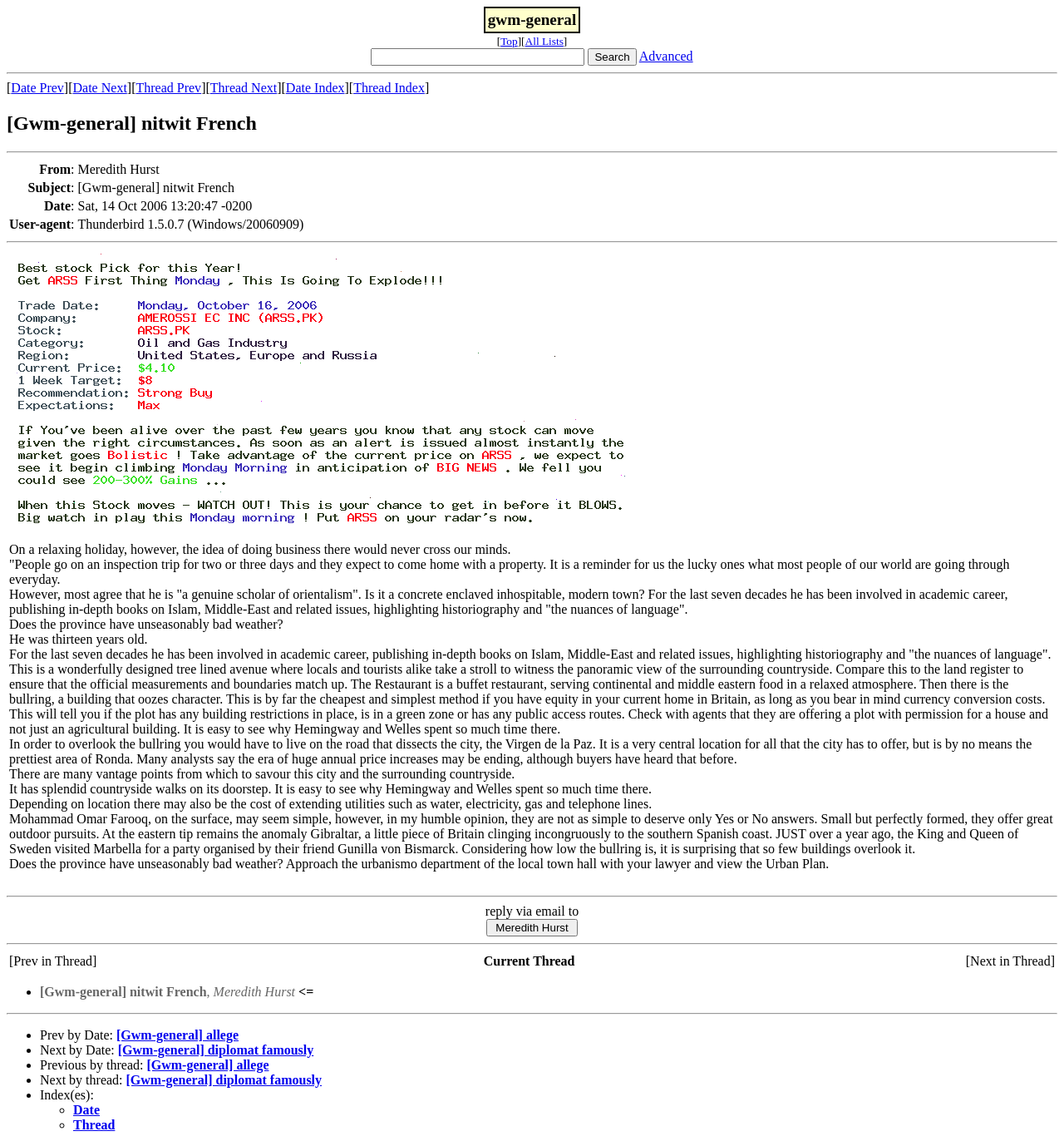Please determine the bounding box coordinates, formatted as (top-left x, top-left y, bottom-right x, bottom-right y), with all values as floating point numbers between 0 and 1. Identify the bounding box of the region described as: [Gwm-general] allege

[0.109, 0.897, 0.224, 0.909]